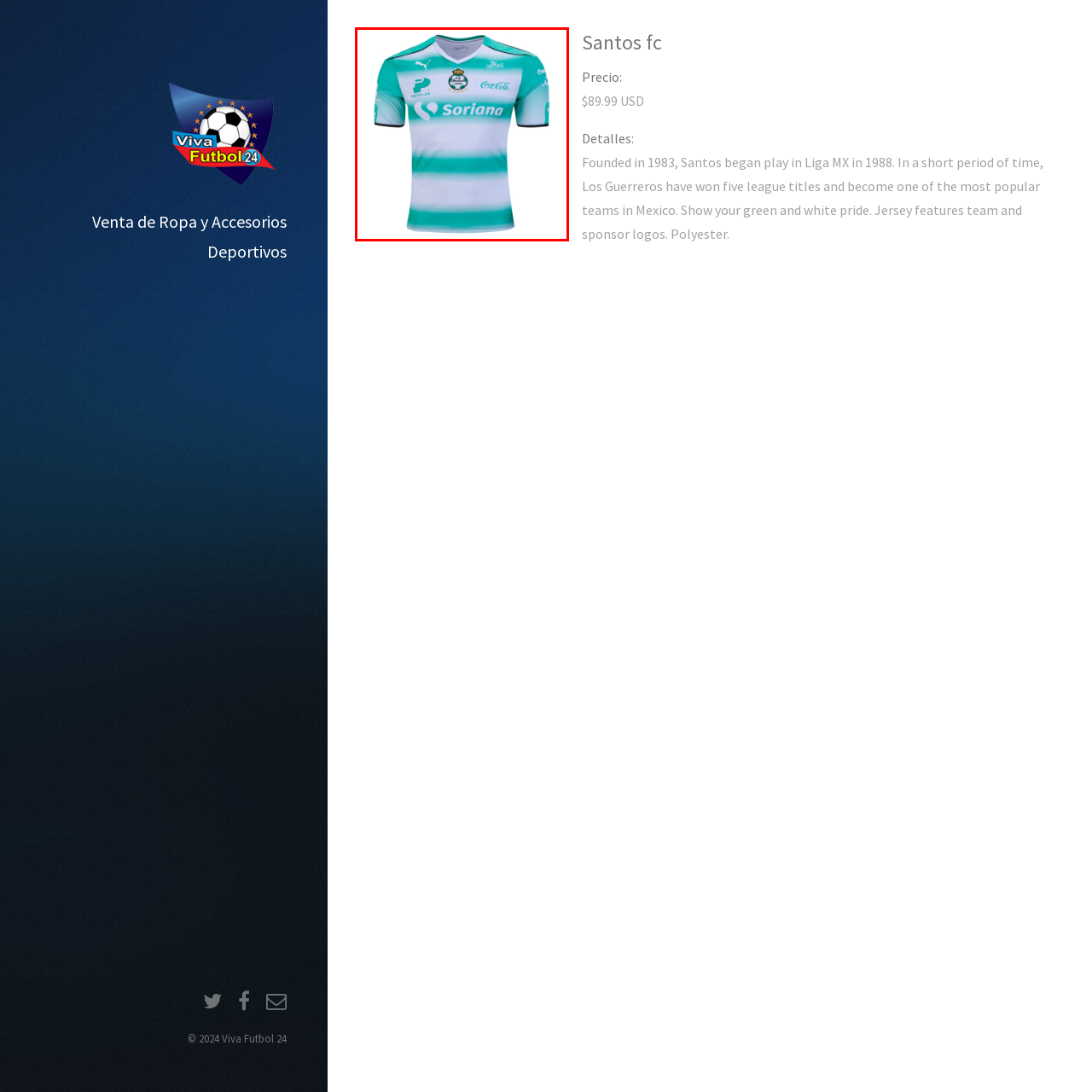Direct your attention to the red-outlined image and answer the question in a word or phrase: What is the material of the jersey?

Polyester